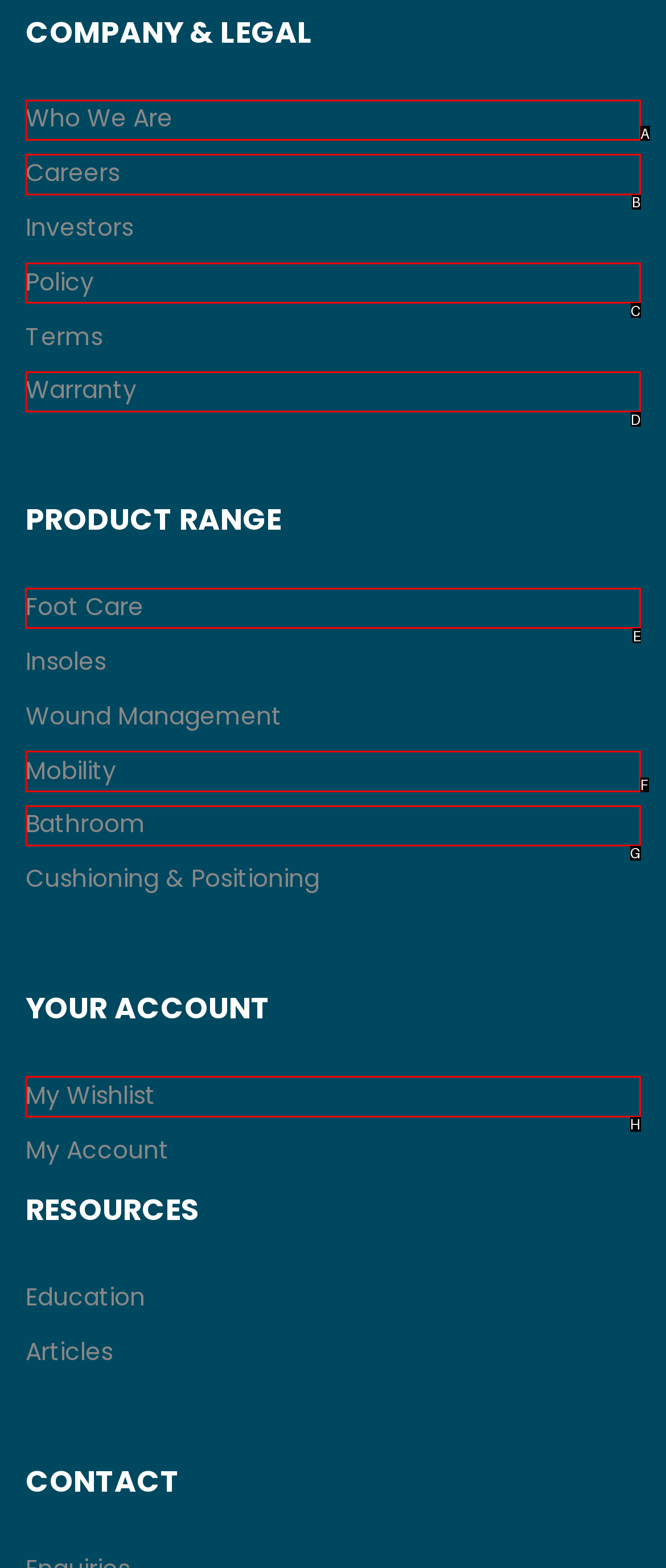Select the appropriate HTML element that needs to be clicked to execute the following task: Explore foot care products. Respond with the letter of the option.

E